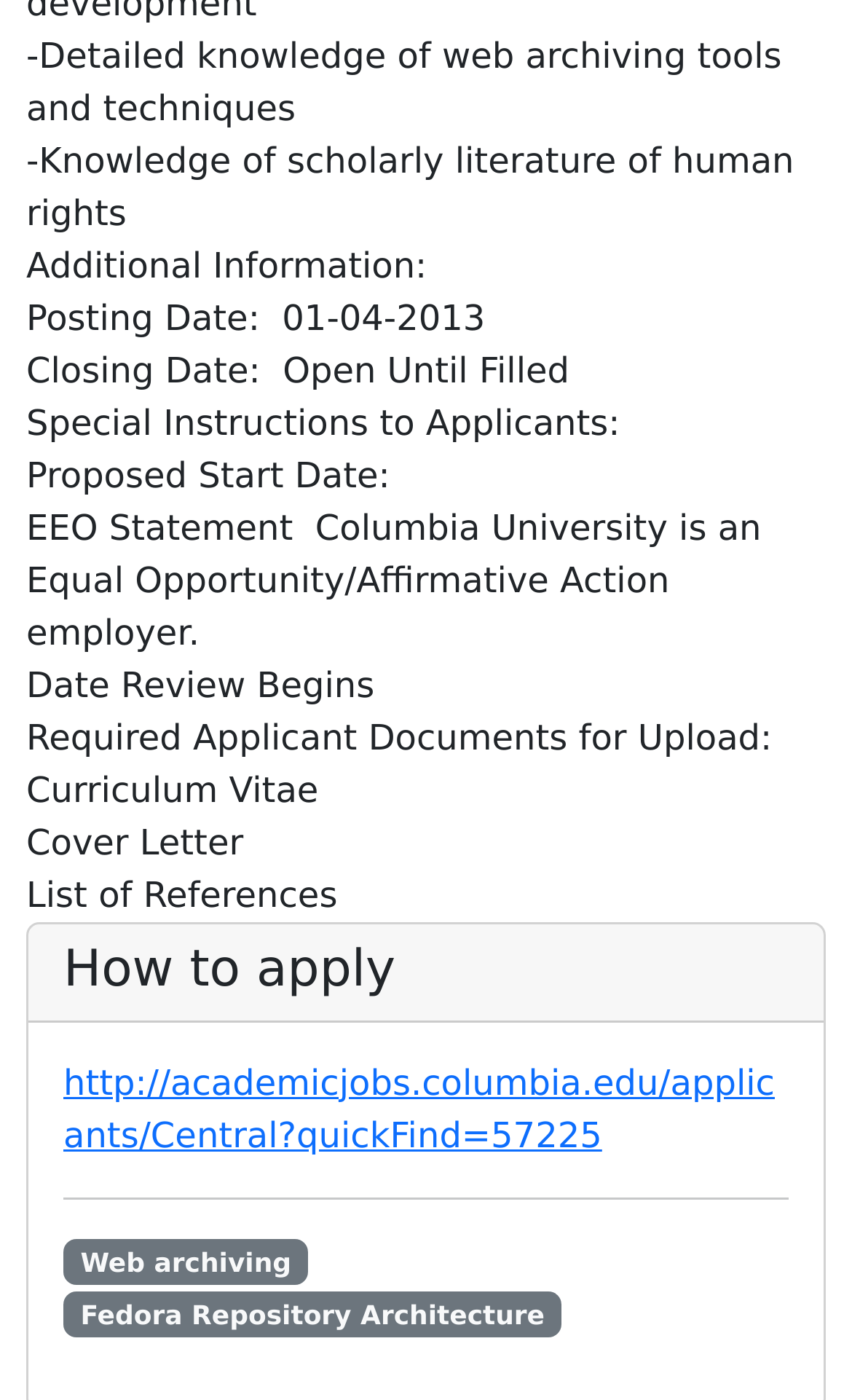Identify the bounding box coordinates for the UI element described by the following text: "Fedora Repository Architecture". Provide the coordinates as four float numbers between 0 and 1, in the format [left, top, right, bottom].

[0.074, 0.923, 0.659, 0.955]